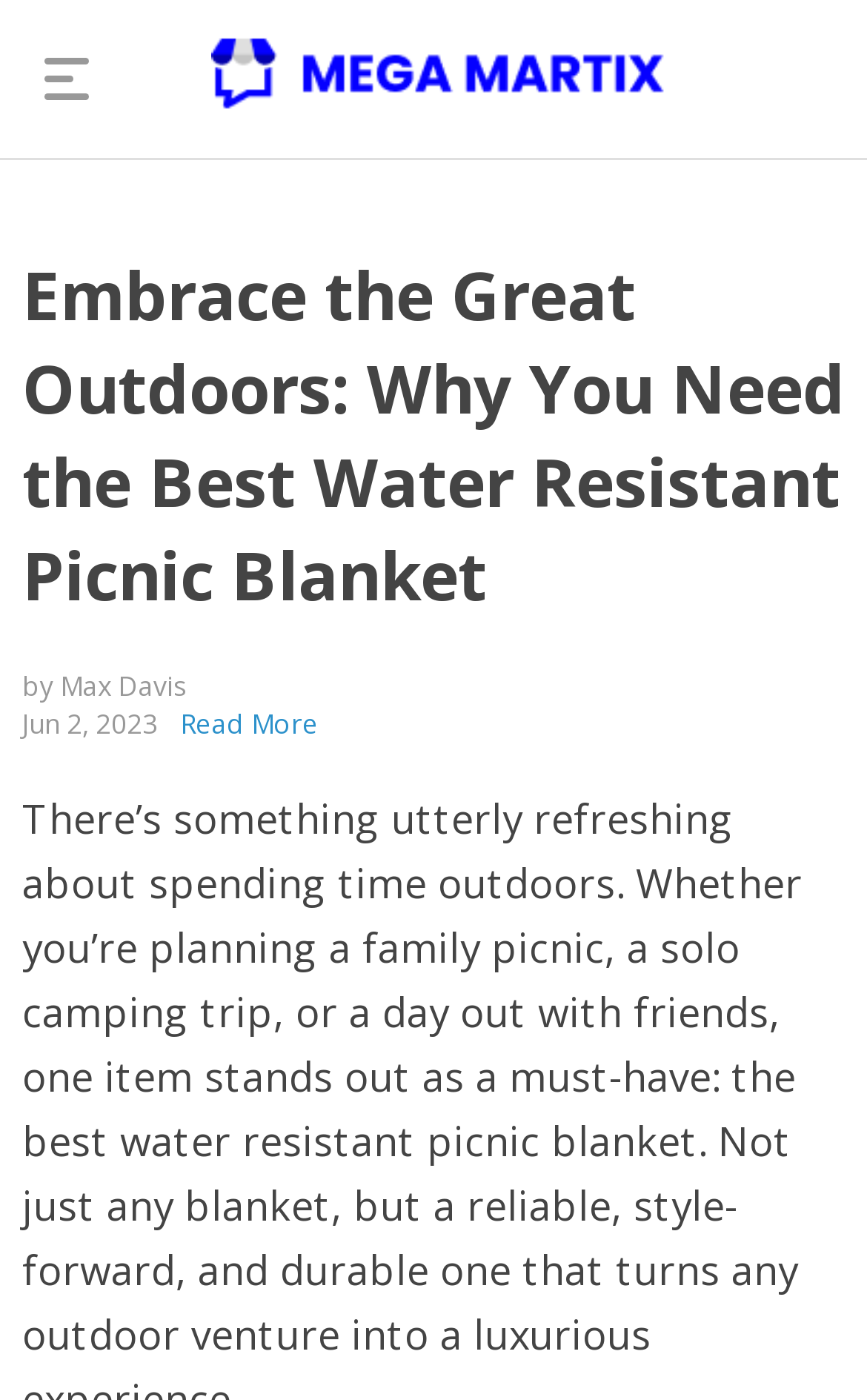Using the description "Read More", predict the bounding box of the relevant HTML element.

[0.208, 0.503, 0.367, 0.53]